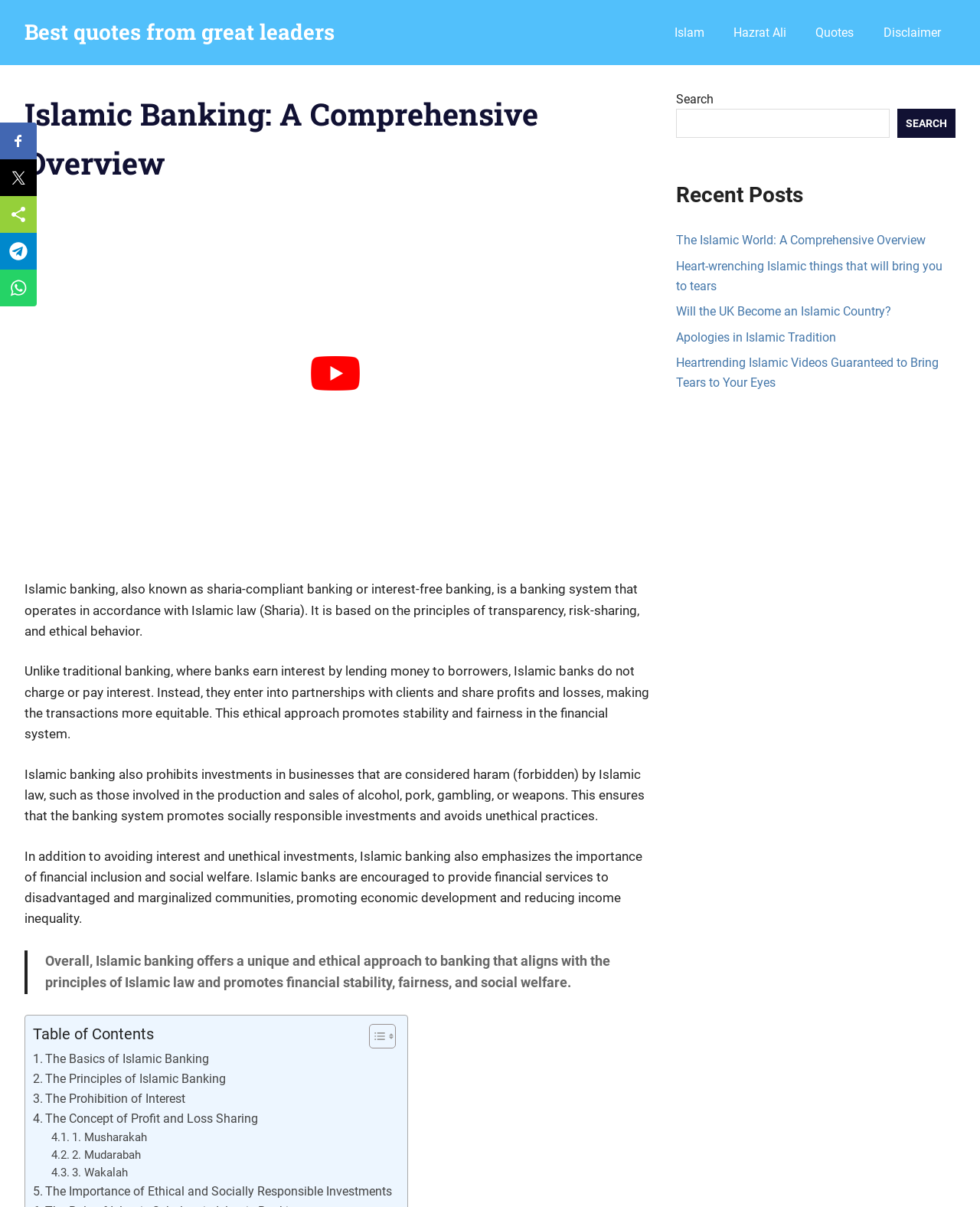Determine the bounding box coordinates for the area that should be clicked to carry out the following instruction: "Search for a topic".

[0.69, 0.09, 0.908, 0.114]